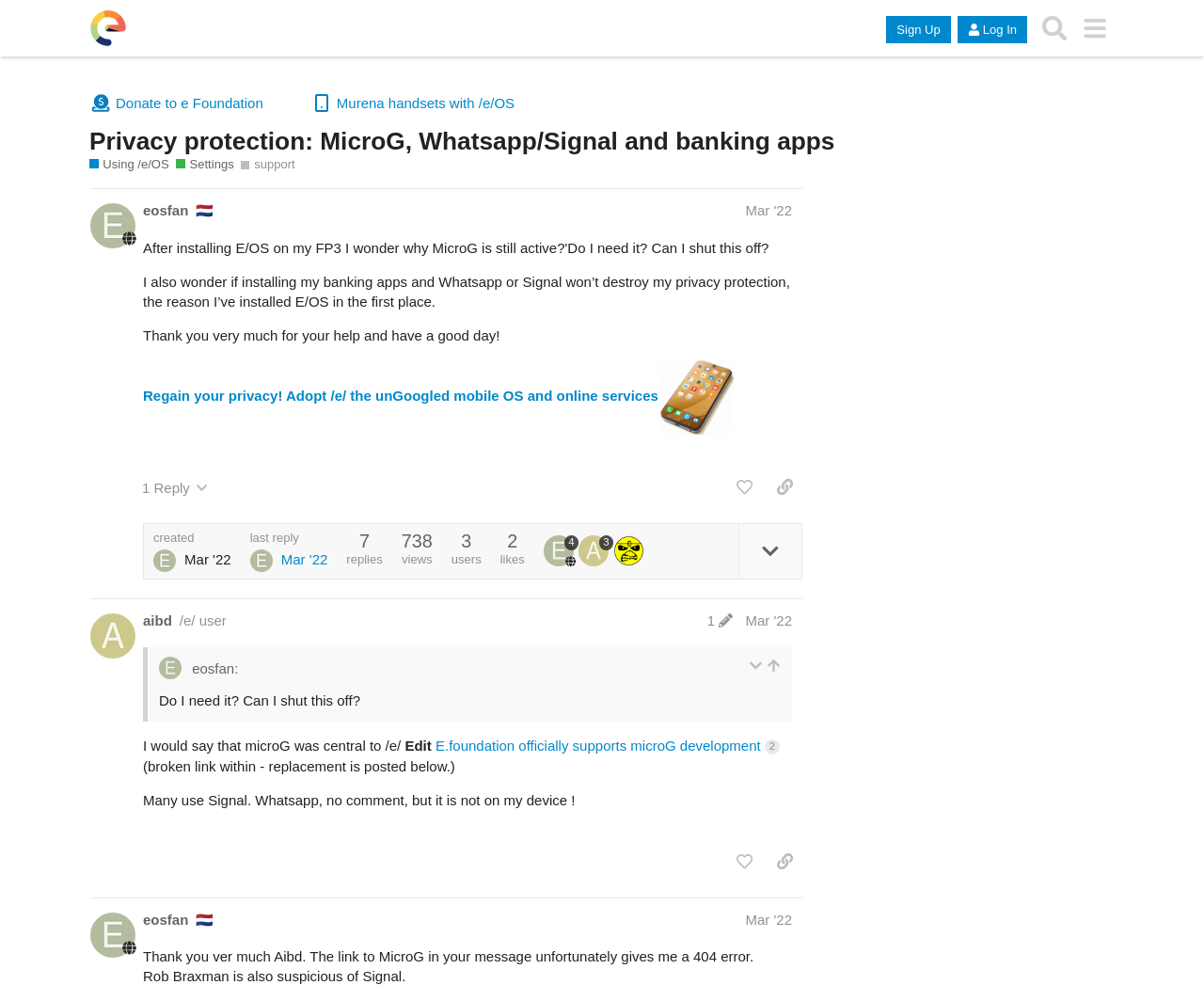What is the topic of the discussion on this page?
Using the image as a reference, answer the question with a short word or phrase.

MicroG and privacy protection